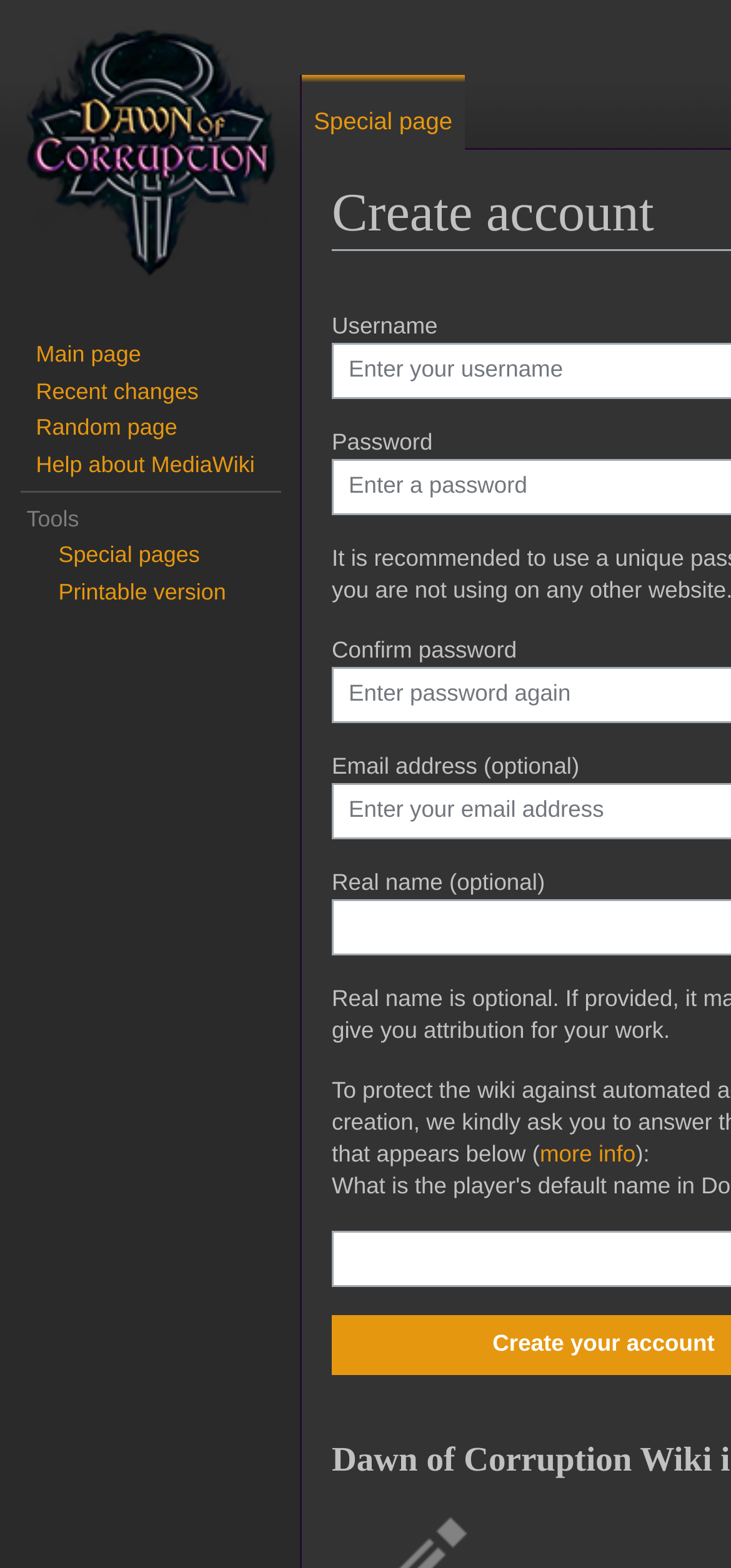Identify the bounding box coordinates of the clickable region to carry out the given instruction: "visit the main page".

[0.0, 0.0, 0.41, 0.191]